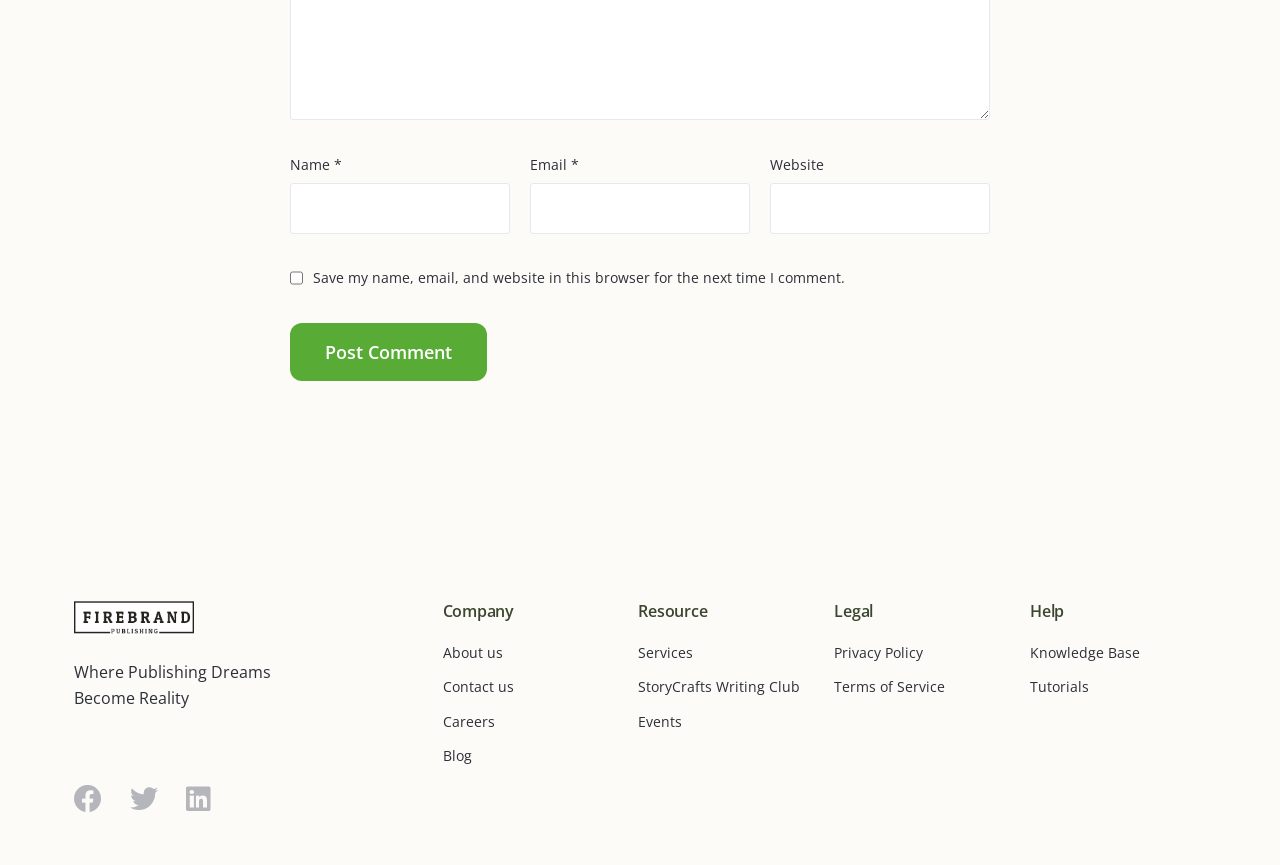From the element description Knowledge Base, predict the bounding box coordinates of the UI element. The coordinates must be specified in the format (top-left x, top-left y, bottom-right x, bottom-right y) and should be within the 0 to 1 range.

[0.805, 0.742, 0.942, 0.768]